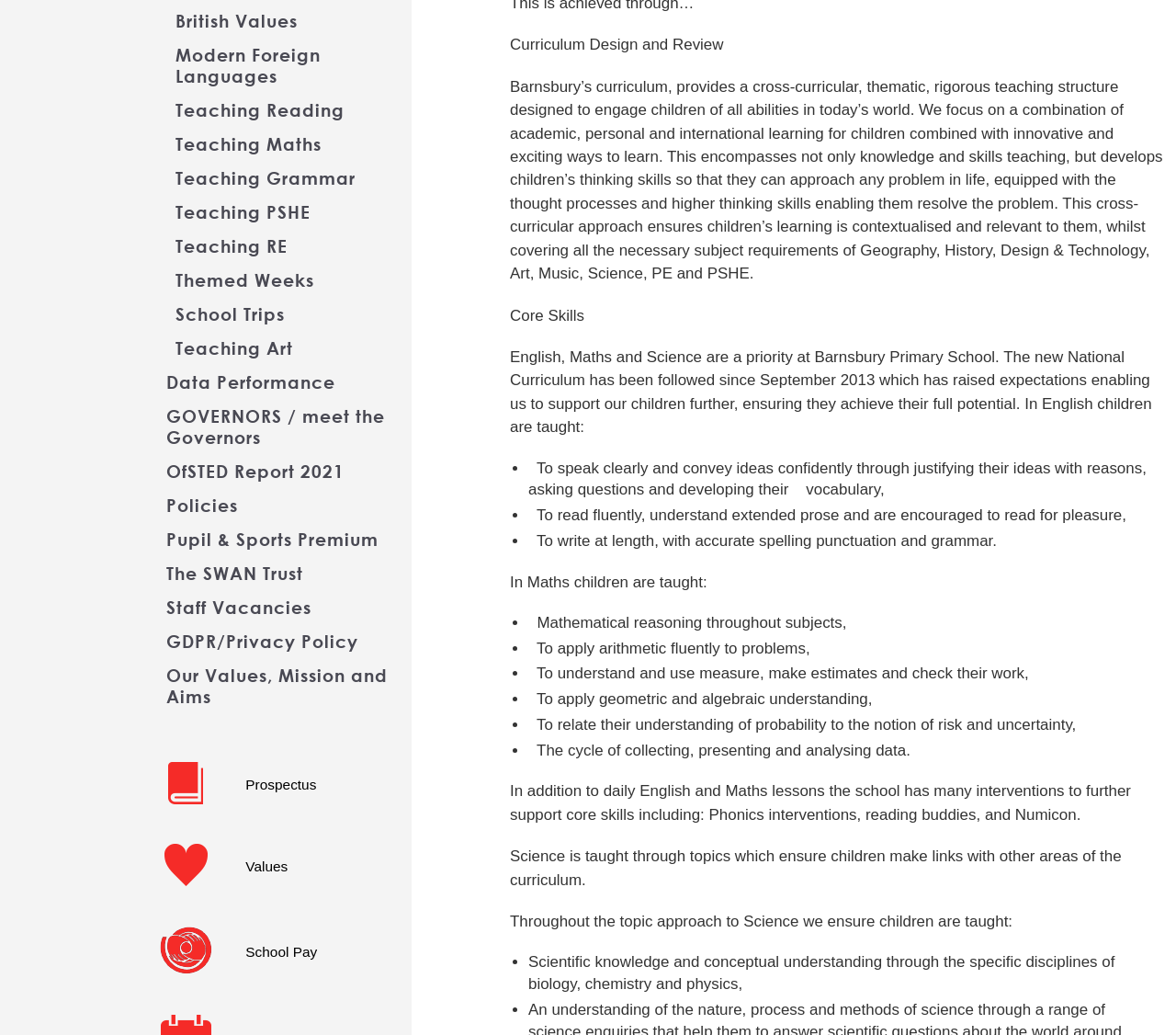What is the role of 'Phonics interventions' in the school?
Please provide a single word or phrase as your answer based on the screenshot.

To support core skills